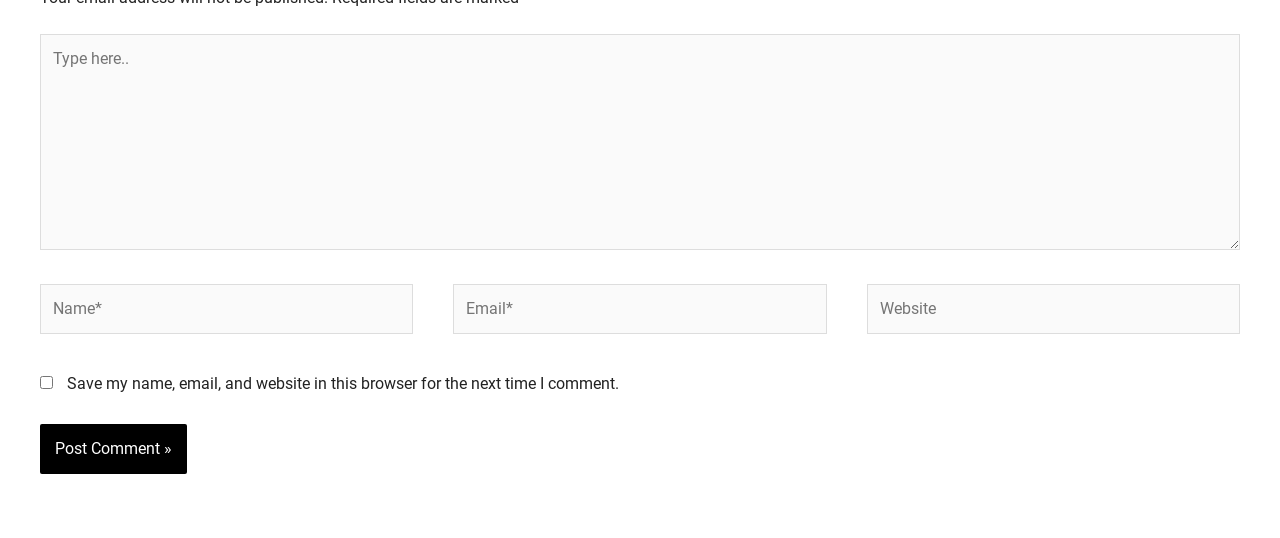Refer to the screenshot and give an in-depth answer to this question: What is the purpose of the text box with 'Type here..'?

The text box with 'Type here..' is likely for users to type their comments, as it is a required field and is placed above the 'Post Comment' button.